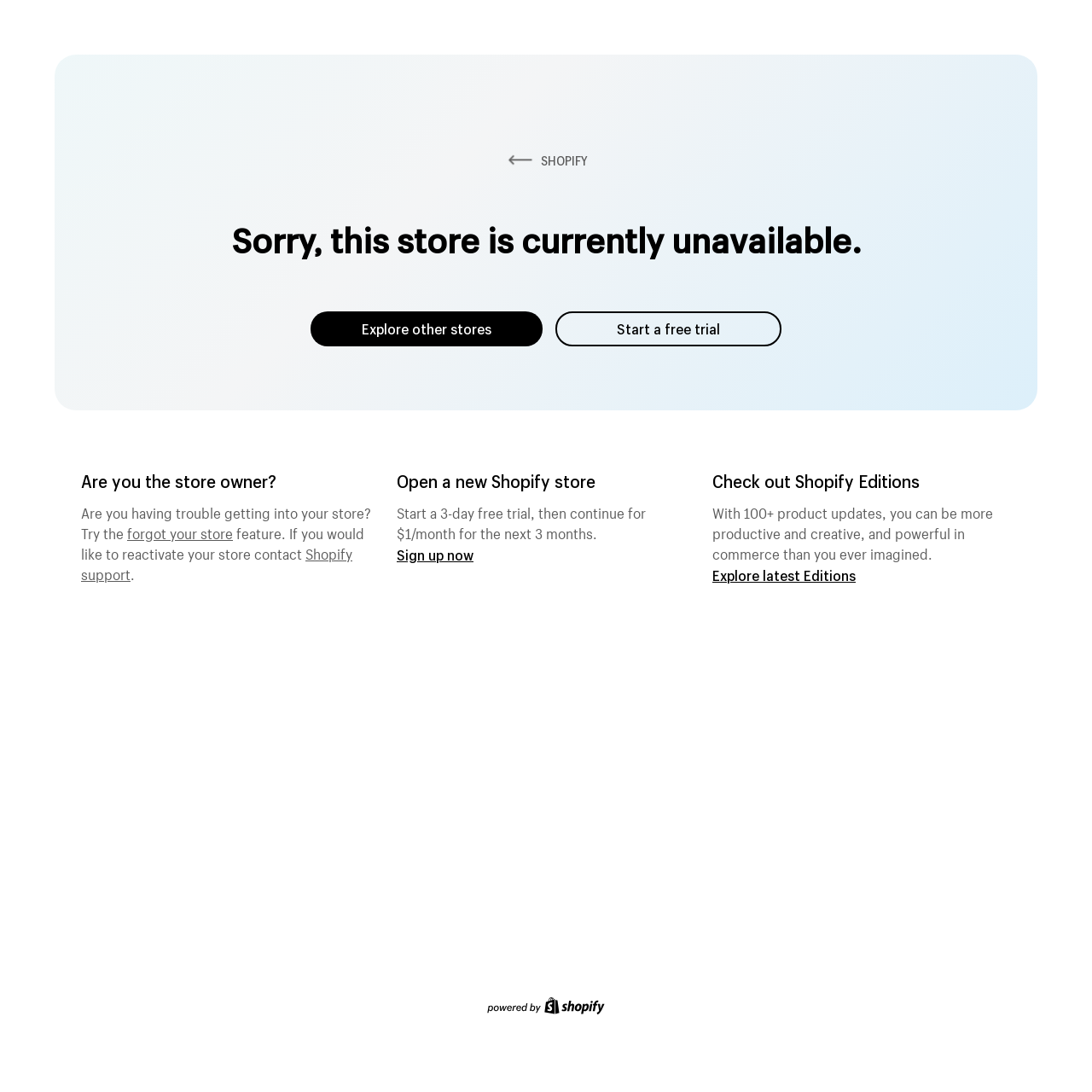Analyze the image and give a detailed response to the question:
How can the store owner regain access?

The store owner can regain access by clicking on the link 'forgot your store', which is provided below the text 'Are you having trouble getting into your store?'.